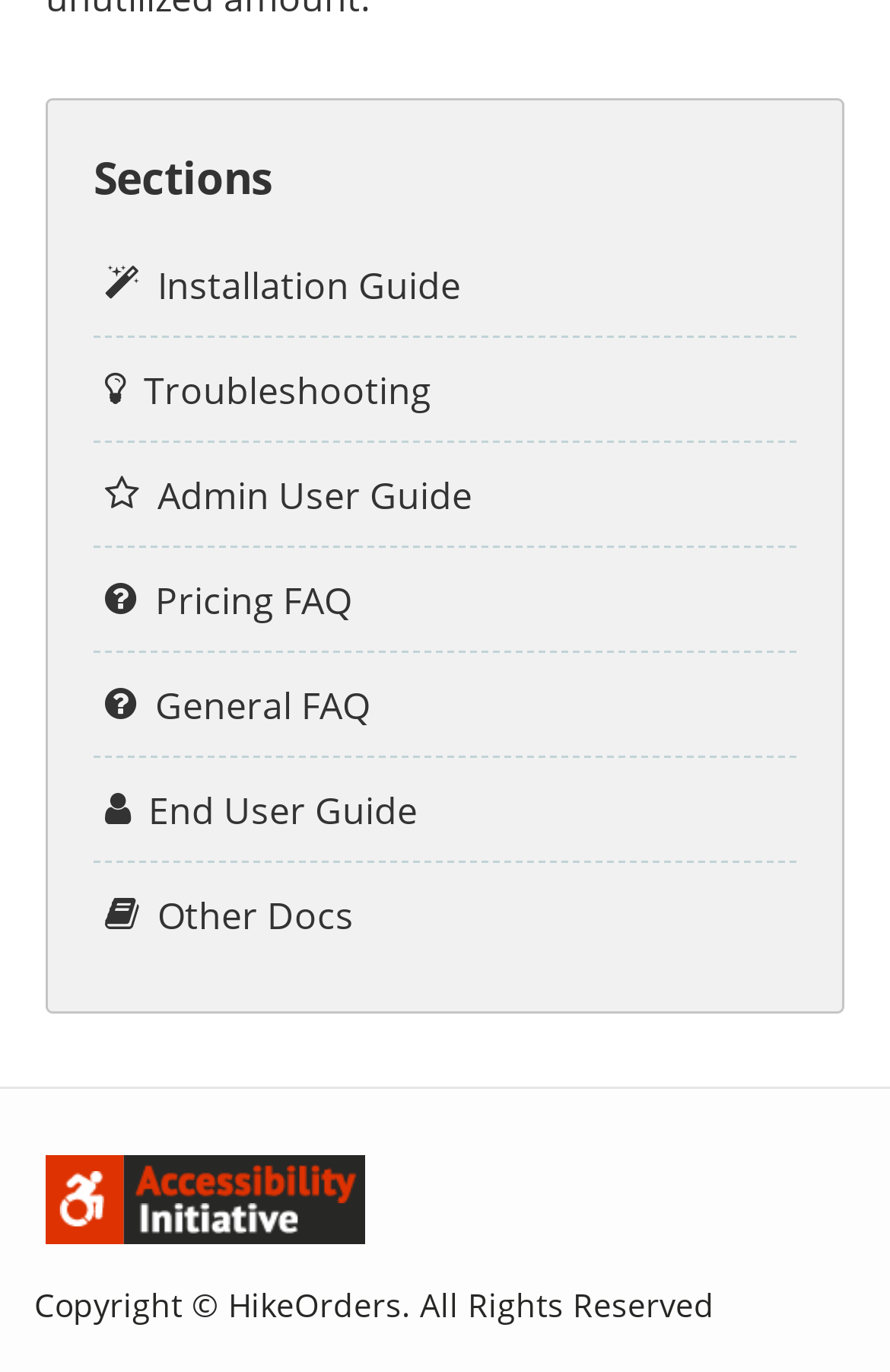What is the text at the bottom of the page? Analyze the screenshot and reply with just one word or a short phrase.

Copyright © HikeOrders. All Rights Reserved